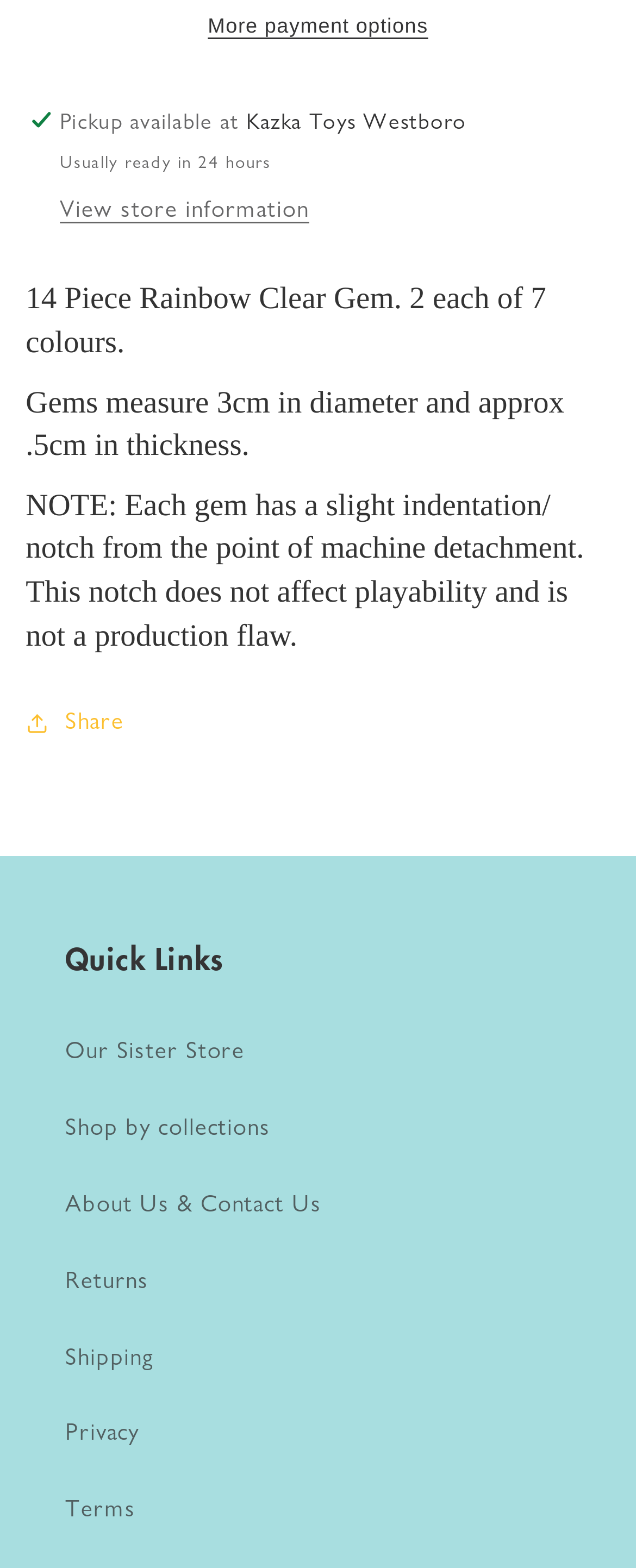Using the provided element description, identify the bounding box coordinates as (top-left x, top-left y, bottom-right x, bottom-right y). Ensure all values are between 0 and 1. Description: About Us & Contact Us

[0.103, 0.744, 0.897, 0.793]